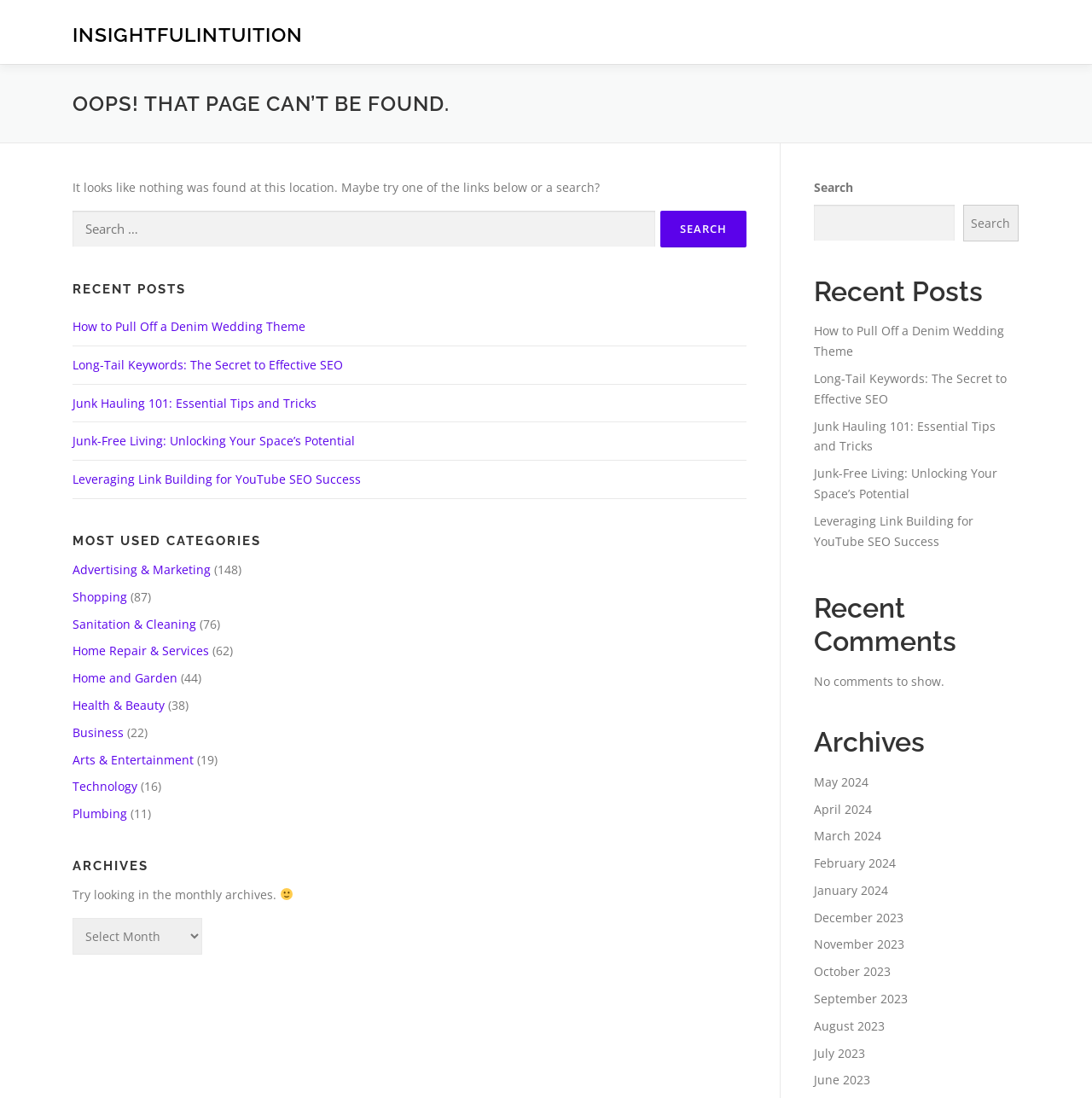Specify the bounding box coordinates of the area that needs to be clicked to achieve the following instruction: "Select archives".

[0.066, 0.836, 0.185, 0.869]